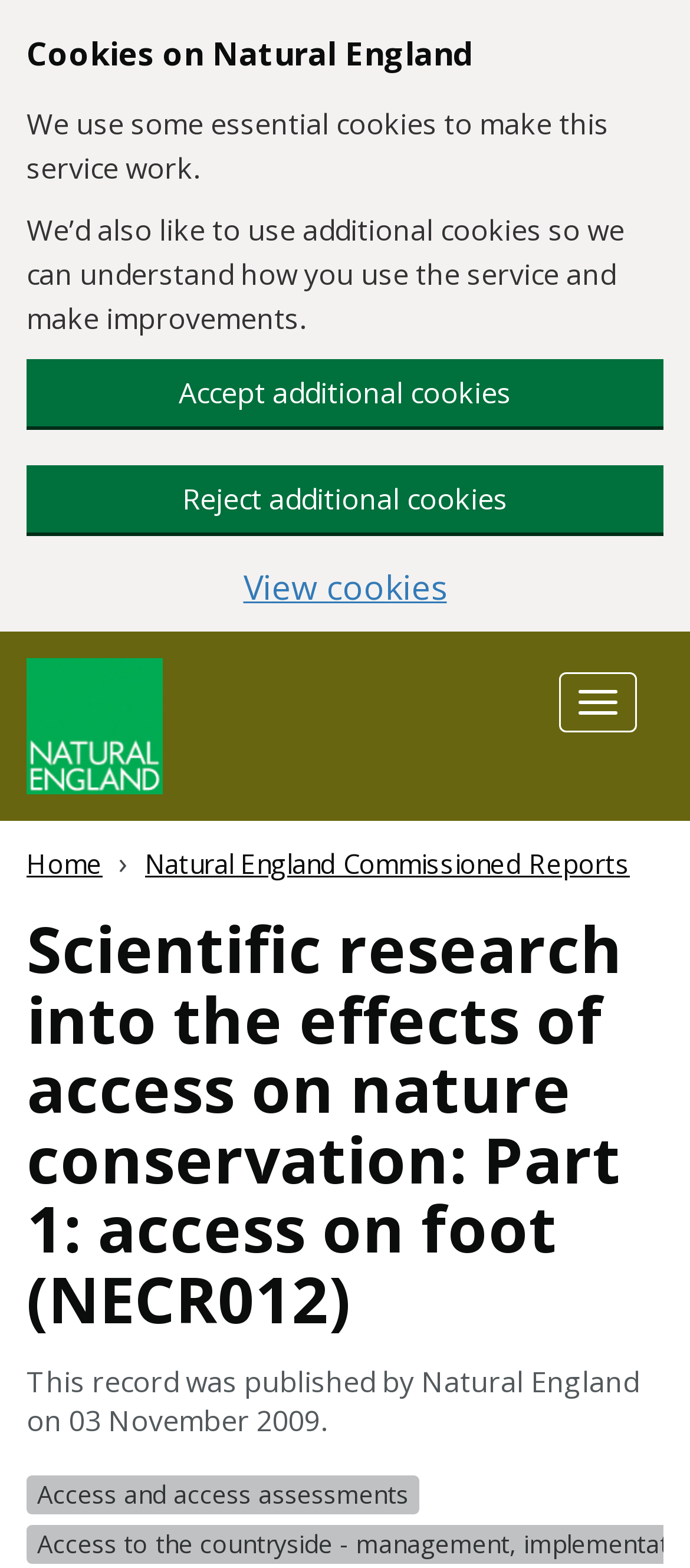Based on the element description "Famous Personalities", predict the bounding box coordinates of the UI element.

None